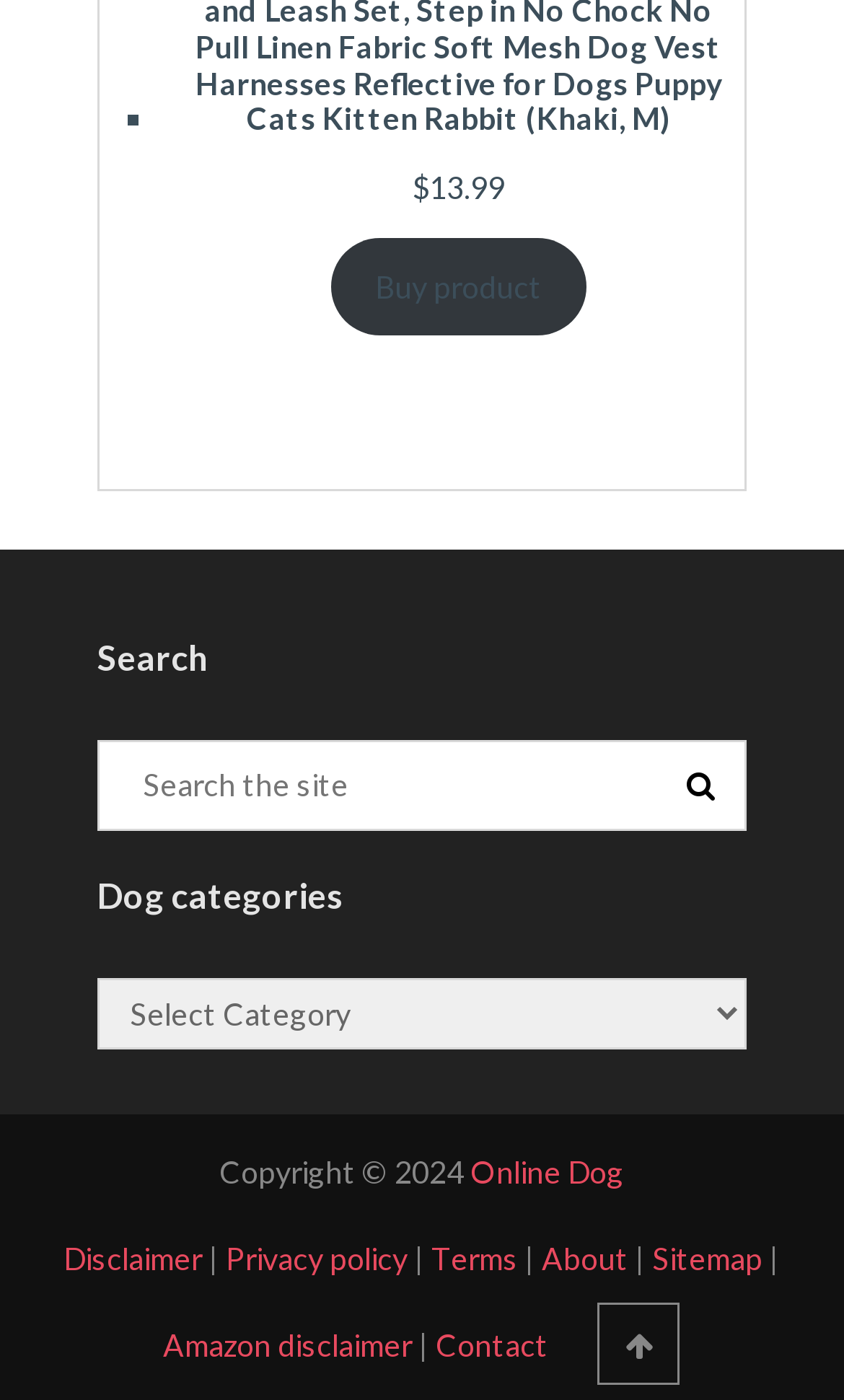Please provide a comprehensive response to the question based on the details in the image: What is the price of the GAMUDA Small Pet Harness?

The price of the GAMUDA Small Pet Harness can be found in the product description section, where it is listed as '$13.99' next to the product name.